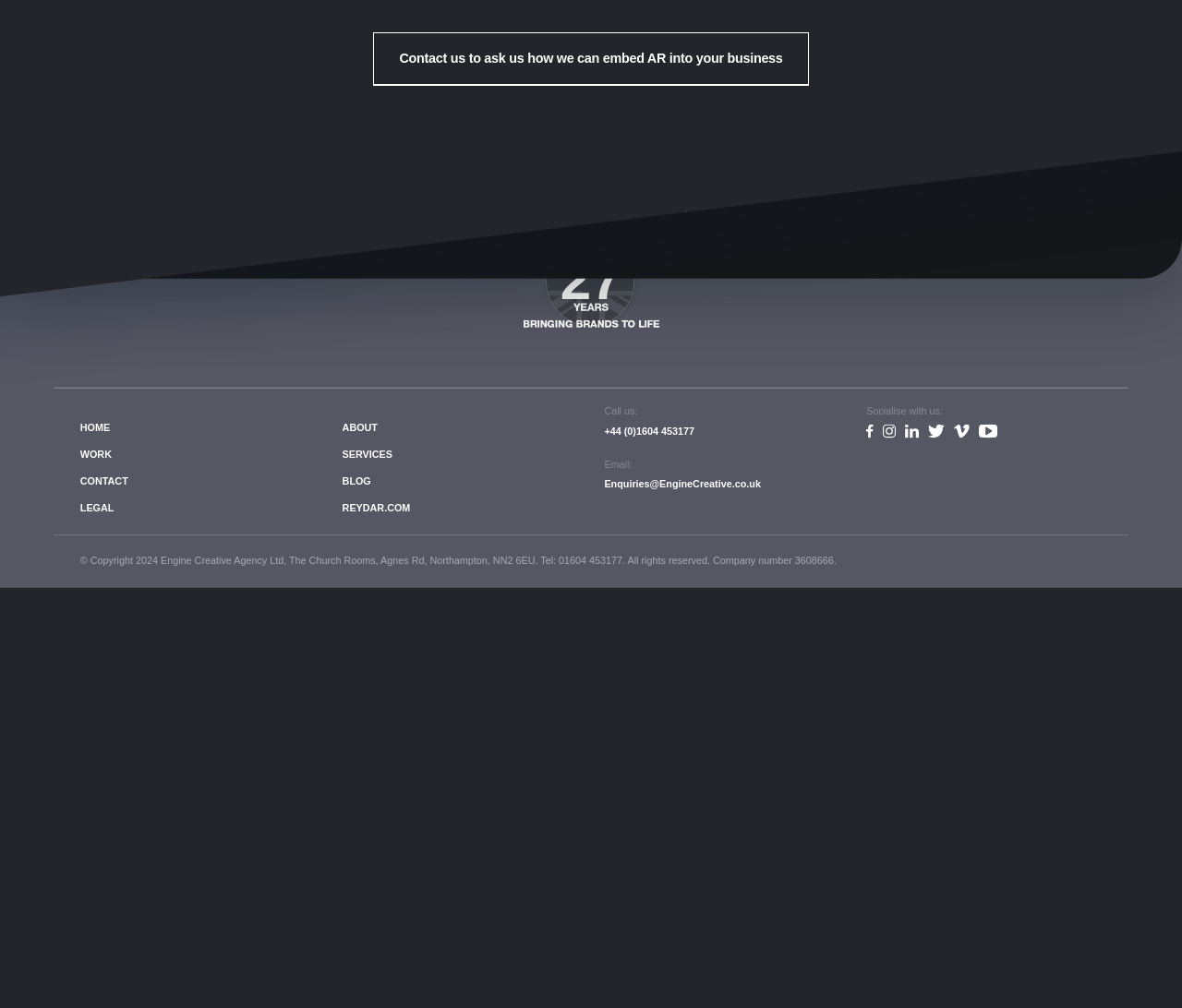Refer to the image and provide an in-depth answer to the question: 
What is the company's email address?

I found the email address by looking at the contact information section, where it says 'Email:' followed by the email address 'Enquiries@EngineCreative.co.uk'.